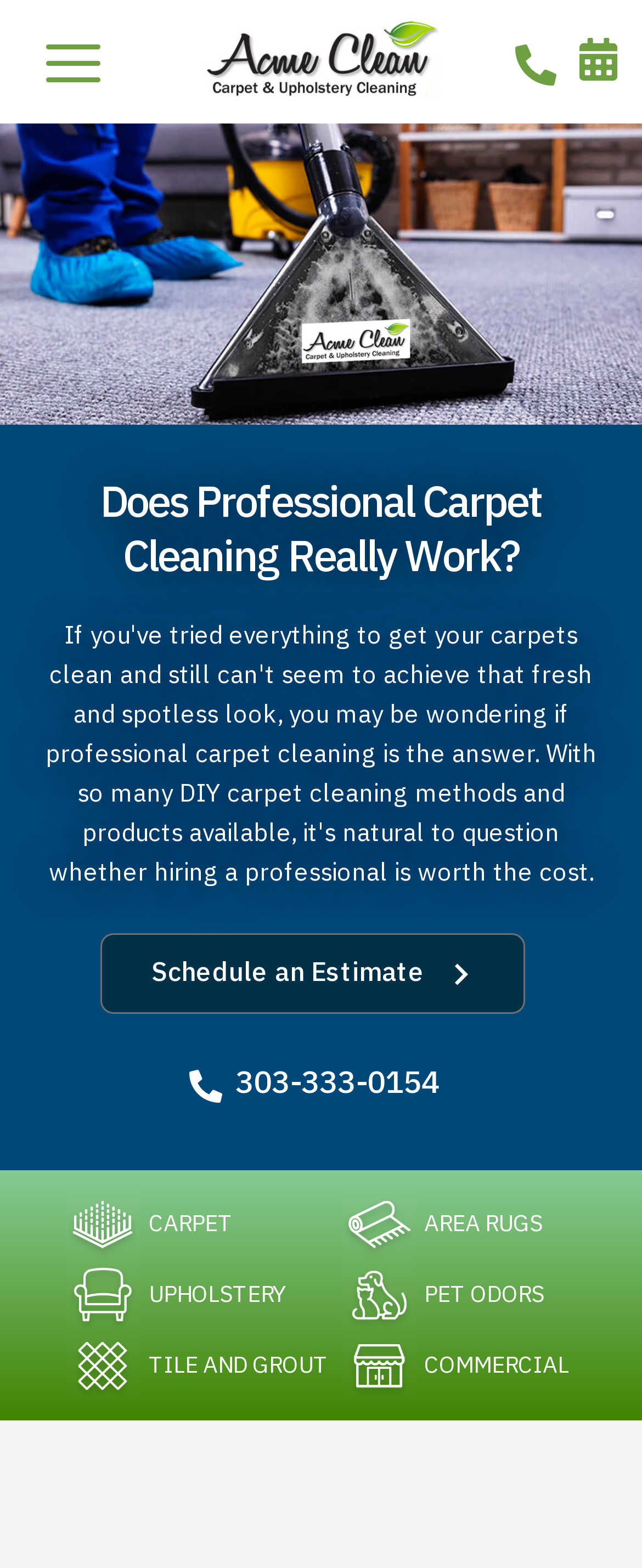Could you find the bounding box coordinates of the clickable area to complete this instruction: "Explore the 'CARPET CARPET' service"?

[0.103, 0.77, 0.362, 0.789]